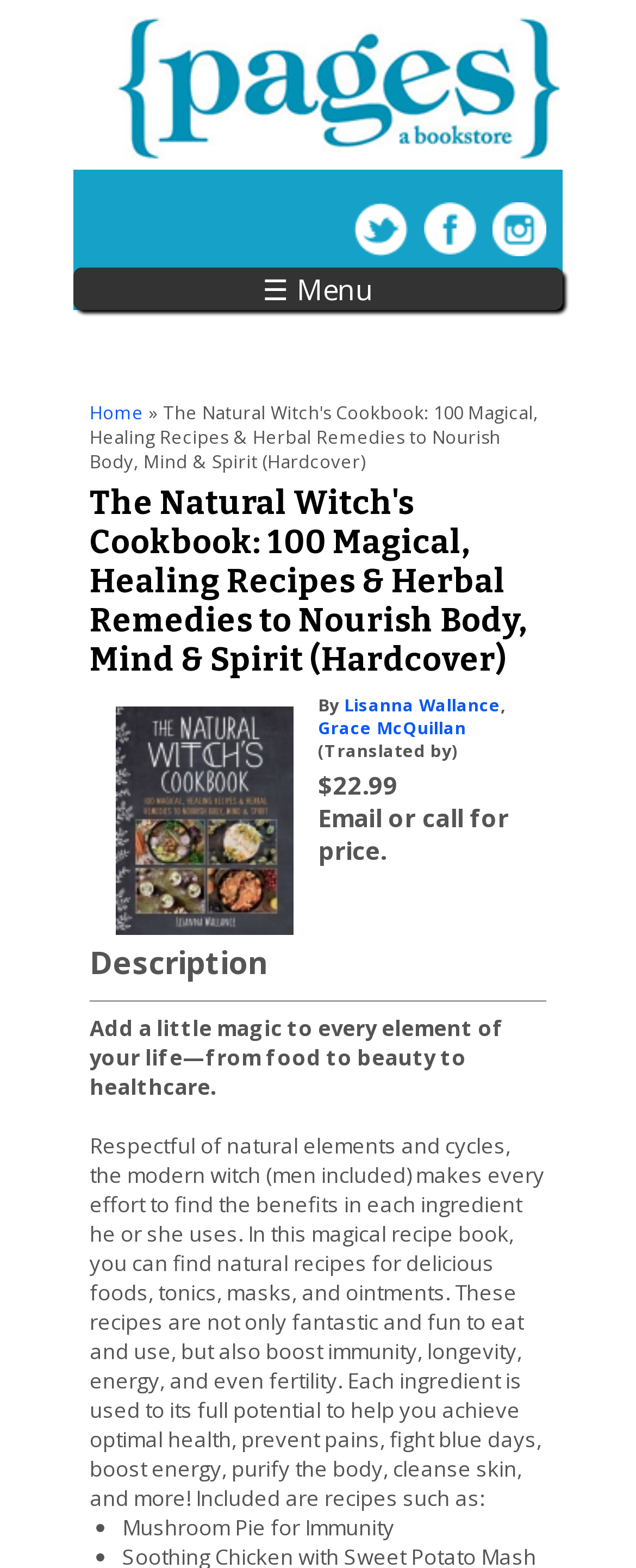Locate and generate the text content of the webpage's heading.

The Natural Witch's Cookbook: 100 Magical, Healing Recipes & Herbal Remedies to Nourish Body, Mind & Spirit (Hardcover)